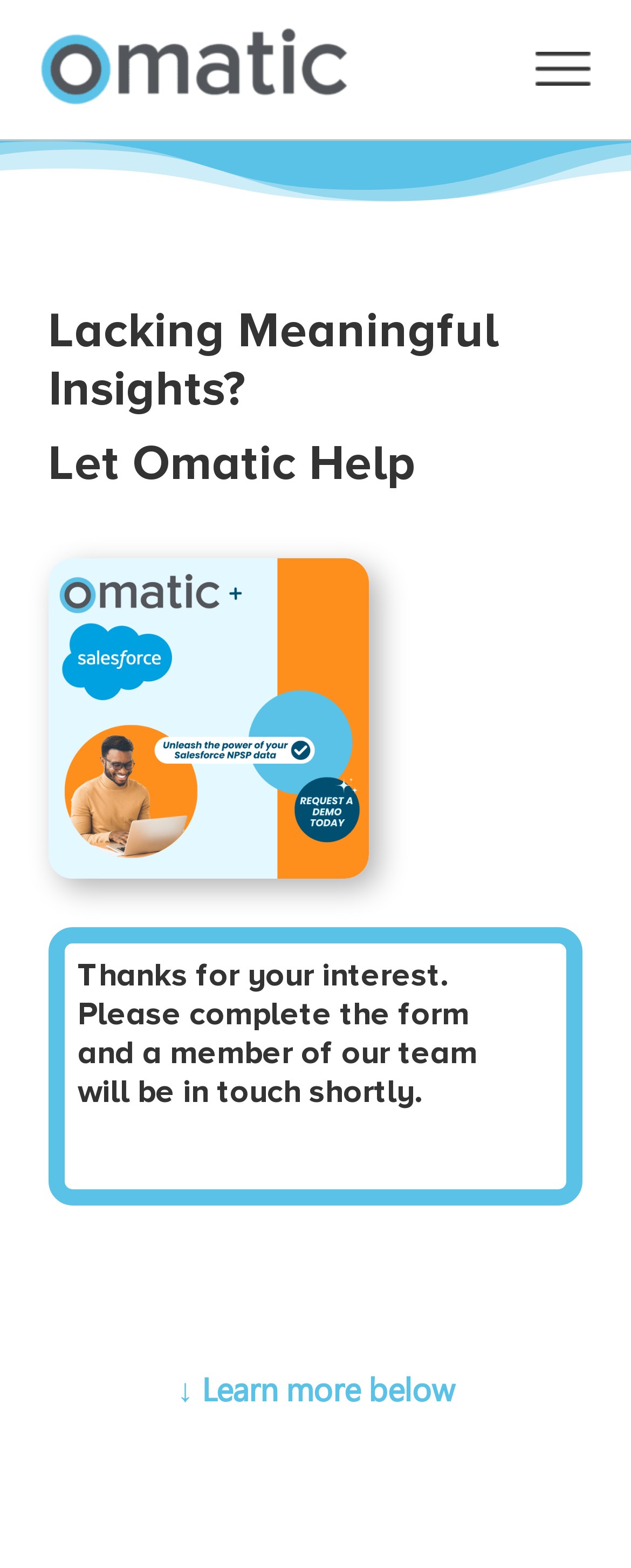Identify and extract the main heading of the webpage.

Lacking Meaningful Insights?